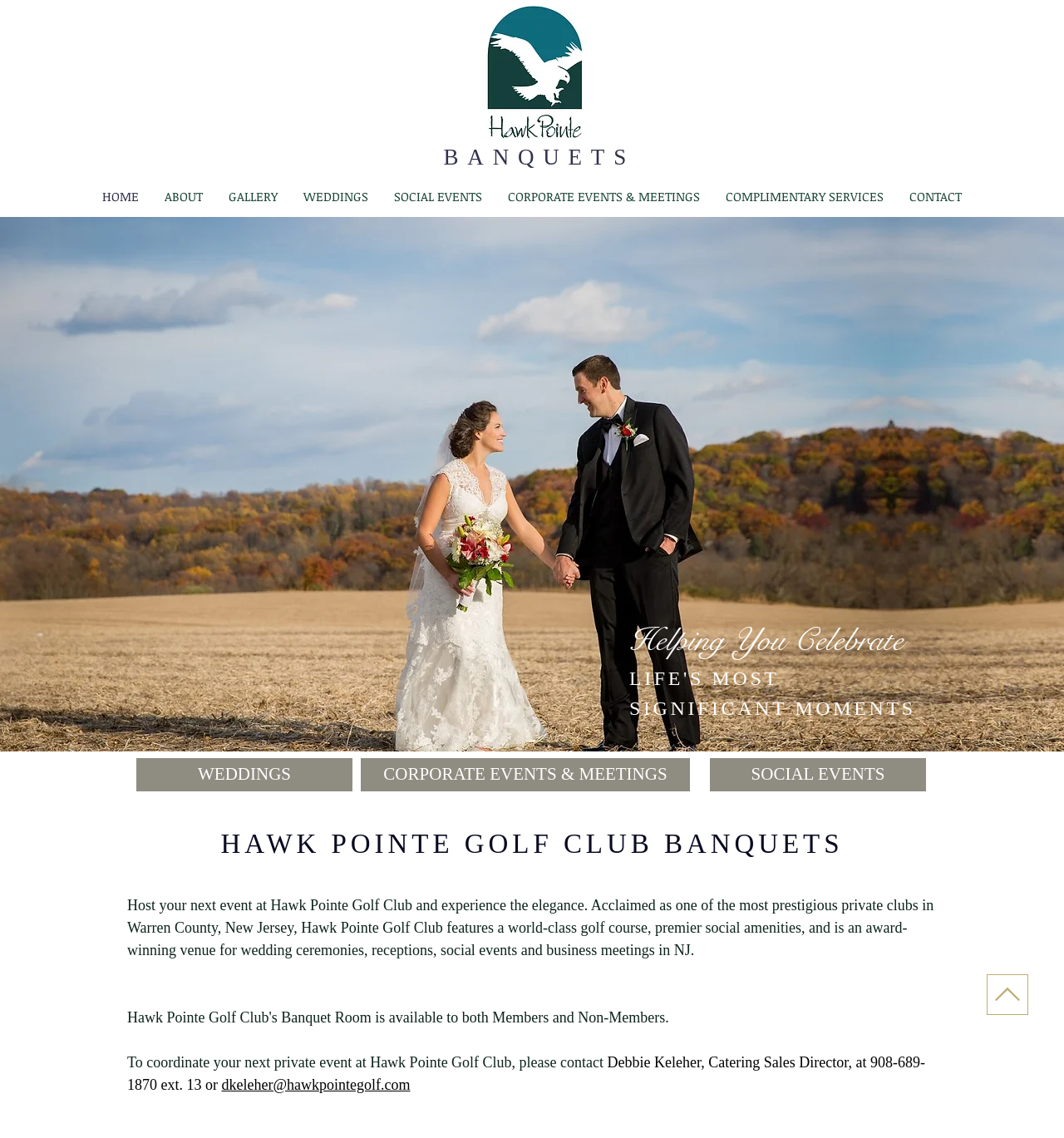Identify the bounding box coordinates for the element you need to click to achieve the following task: "Contact Debbie Keleher via email". The coordinates must be four float values ranging from 0 to 1, formatted as [left, top, right, bottom].

[0.208, 0.946, 0.386, 0.961]